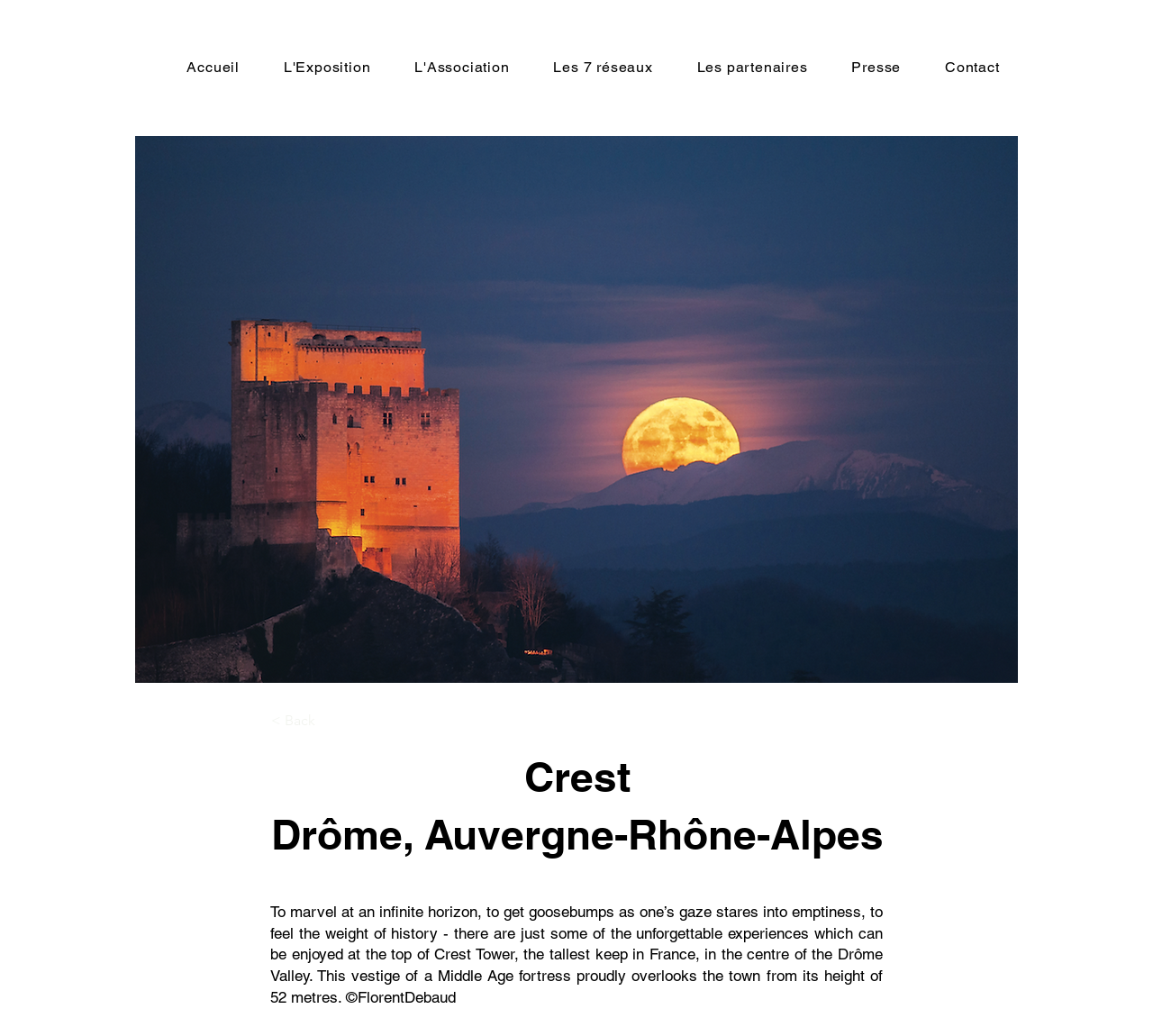Show the bounding box coordinates of the region that should be clicked to follow the instruction: "contact us."

[0.804, 0.047, 0.883, 0.083]